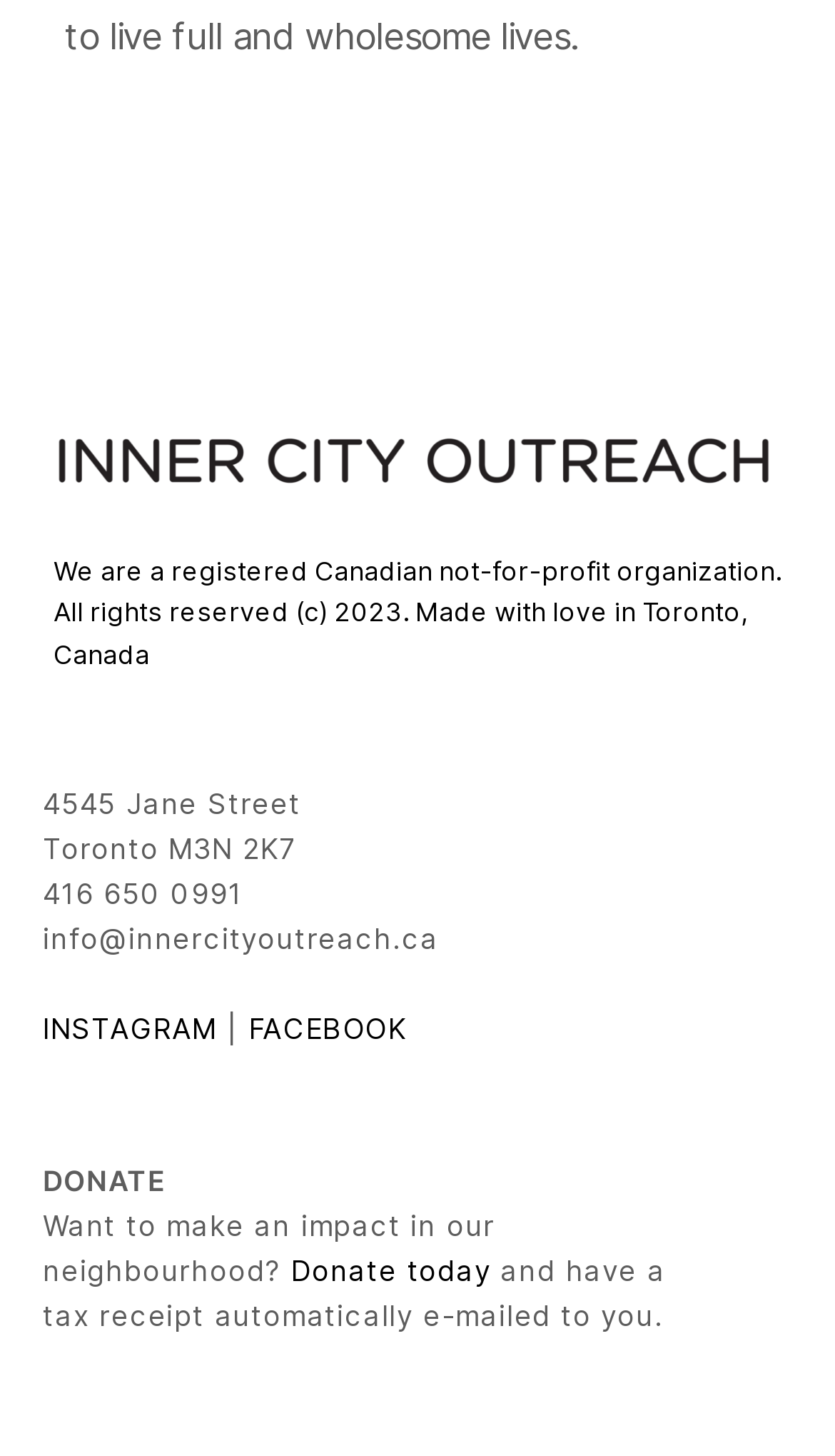Please give a short response to the question using one word or a phrase:
What is the purpose of the 'Donate today' link?

To make an impact in the neighbourhood